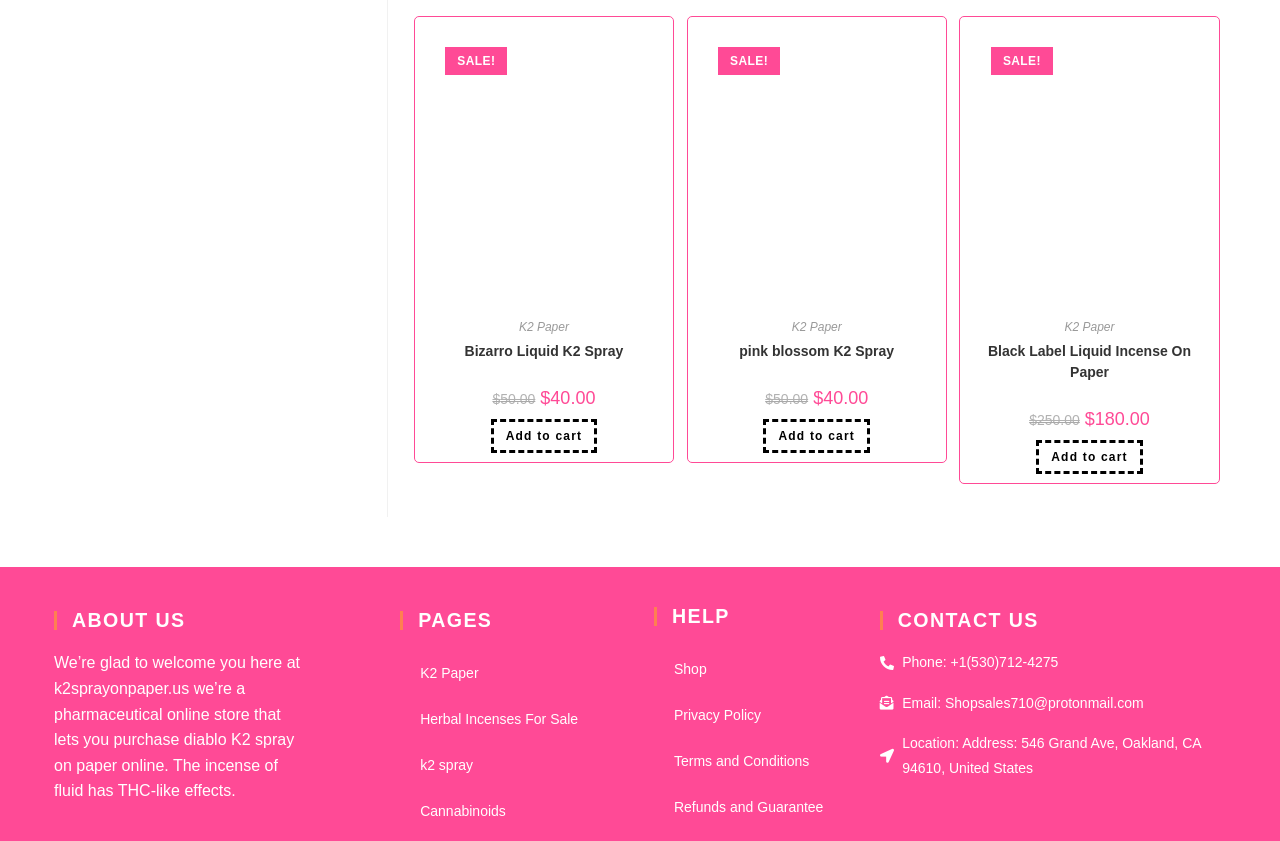Please find the bounding box coordinates of the element that must be clicked to perform the given instruction: "Contact us by phone". The coordinates should be four float numbers from 0 to 1, i.e., [left, top, right, bottom].

[0.687, 0.773, 0.958, 0.803]